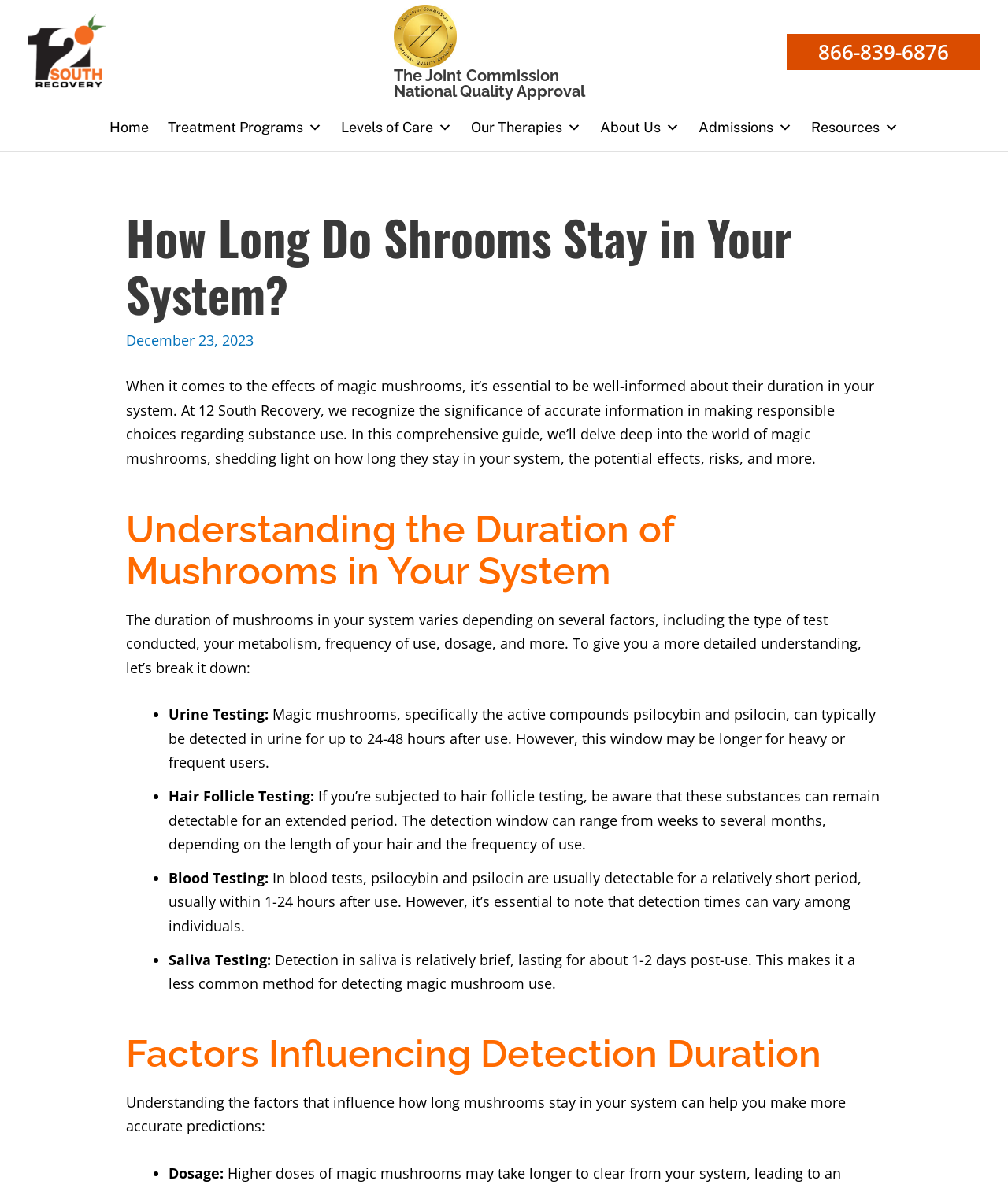Summarize the webpage in an elaborate manner.

This webpage is about the duration of mushrooms in one's system, specifically discussing the effects, potential risks, and more related to addiction and mental health treatment. 

At the top left corner, there is a logo of Twelve South Recovery, accompanied by an image of The Joint Commission Gold Seal - National Quality Approval and a heading stating the same. 

On the top right corner, there is a phone number "866-839-6876" and a navigation menu with links to "Home", "Treatment Programs", "Levels of Care", "Our Therapies", "About Us", "Admissions", and "Resources", each with a dropdown menu.

Below the navigation menu, there is a main content section. The title "How Long Do Shrooms Stay in Your System?" is prominently displayed, followed by a date "December 23, 2023". 

The main content is divided into sections. The first section provides an introduction to the importance of understanding the duration of mushrooms in one's system. 

The next section, "Understanding the Duration of Mushrooms in Your System", explains that the duration varies depending on several factors, including the type of test conducted, metabolism, frequency of use, dosage, and more. 

This is followed by a list of factors that influence the detection duration, including urine testing, hair follicle testing, blood testing, and saliva testing, each with a brief description of the detection window. 

Finally, there is another section titled "Factors Influencing Detection Duration", which discusses the factors that influence how long mushrooms stay in one's system, including dosage, among others.